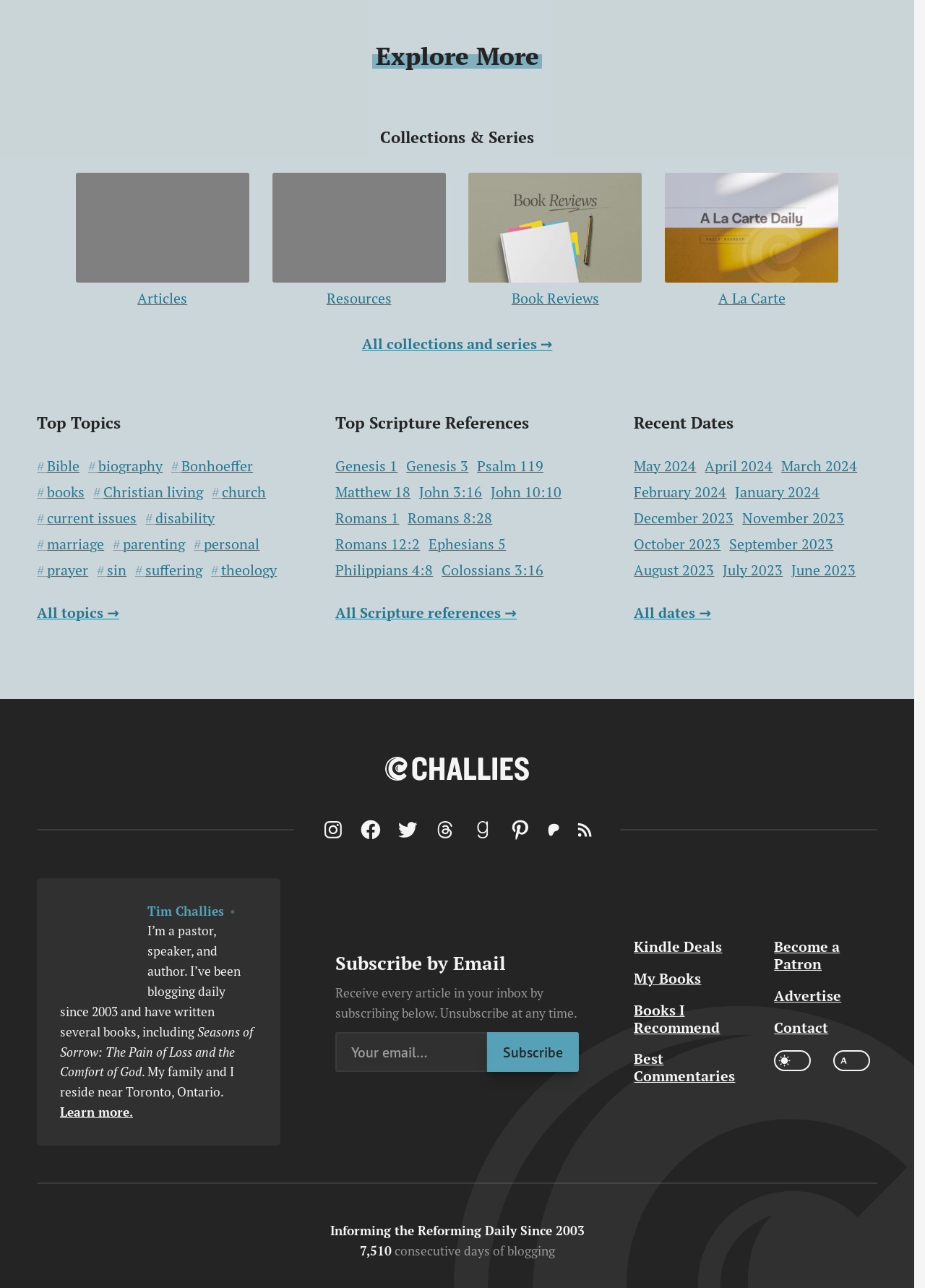How many items are in the 'Bible' topic?
Look at the image and answer the question using a single word or phrase.

146 items